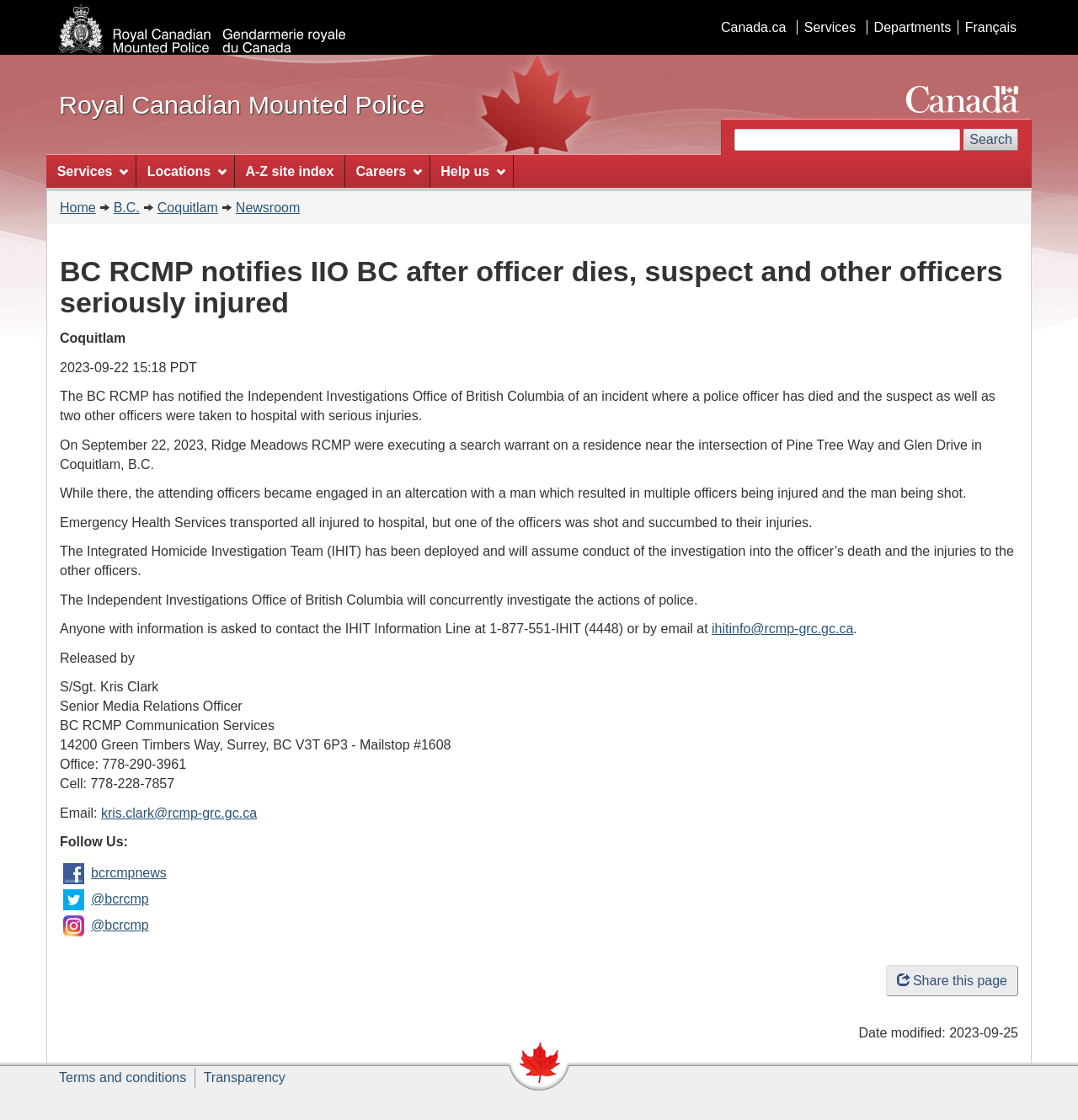Identify the bounding box coordinates of the element to click to follow this instruction: 'Contact the IHIT Information Line'. Ensure the coordinates are four float values between 0 and 1, provided as [left, top, right, bottom].

[0.66, 0.555, 0.792, 0.568]